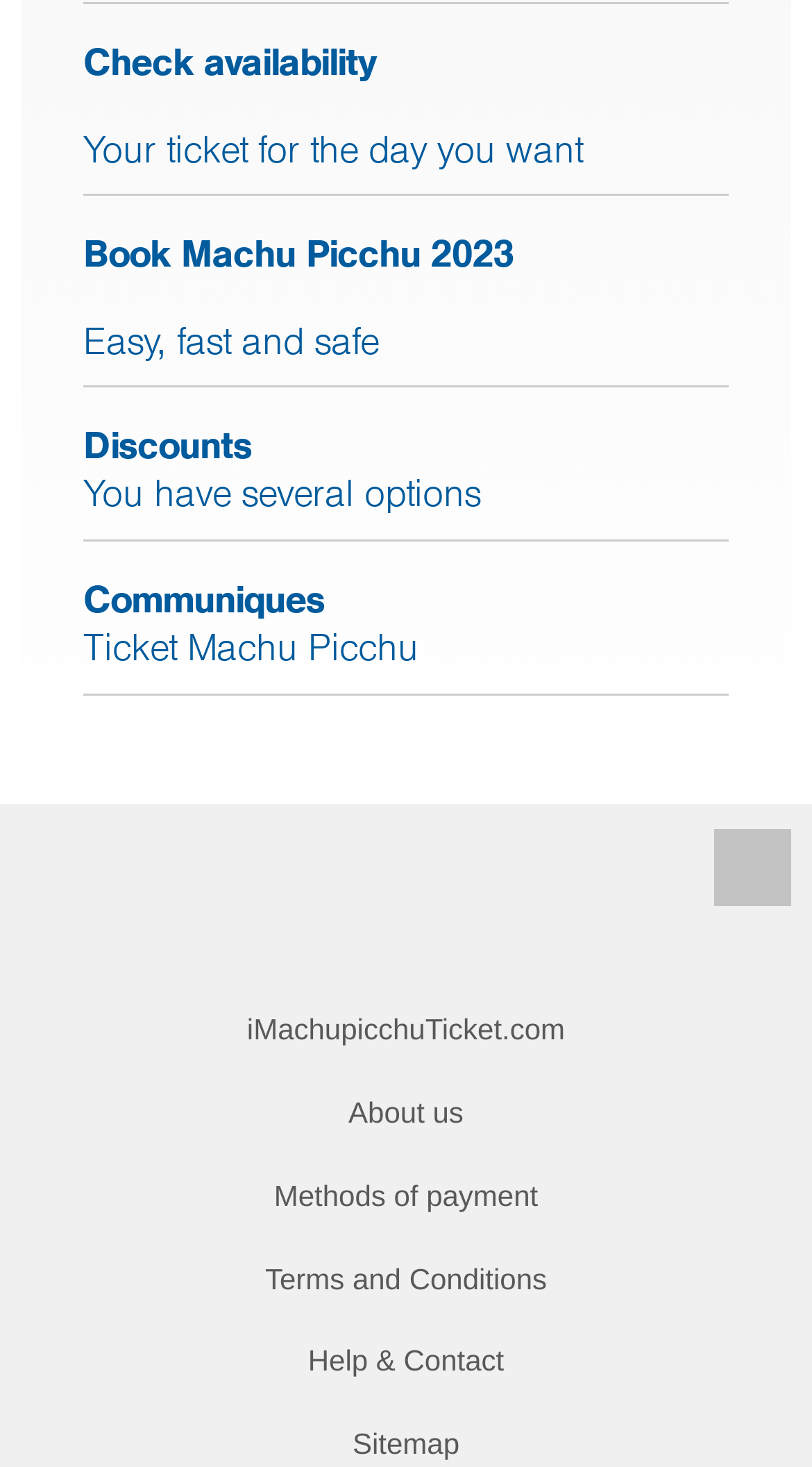Could you find the bounding box coordinates of the clickable area to complete this instruction: "Check availability for the day you want"?

[0.077, 0.028, 0.923, 0.159]